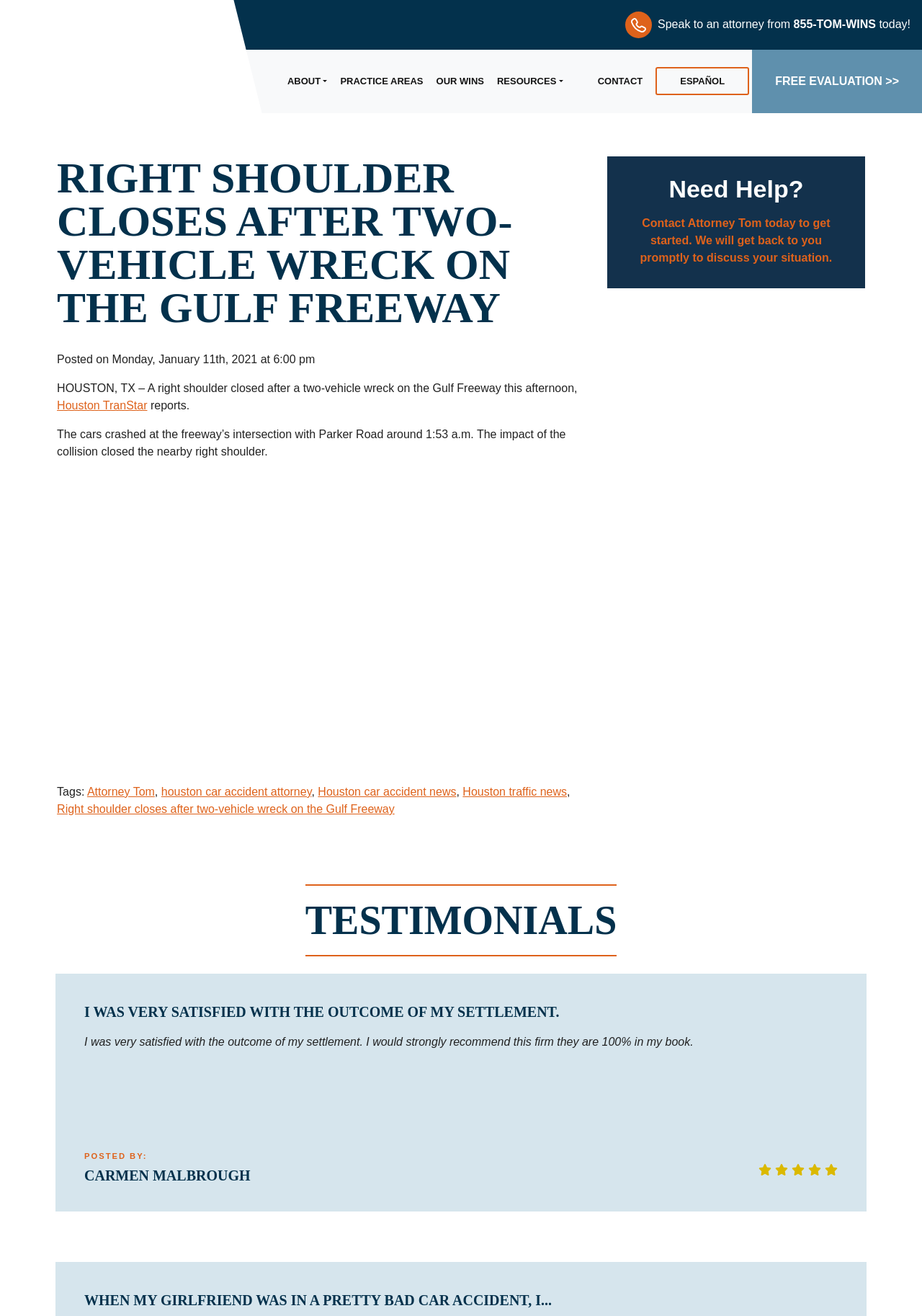Point out the bounding box coordinates of the section to click in order to follow this instruction: "Get a free evaluation".

[0.816, 0.038, 1.0, 0.086]